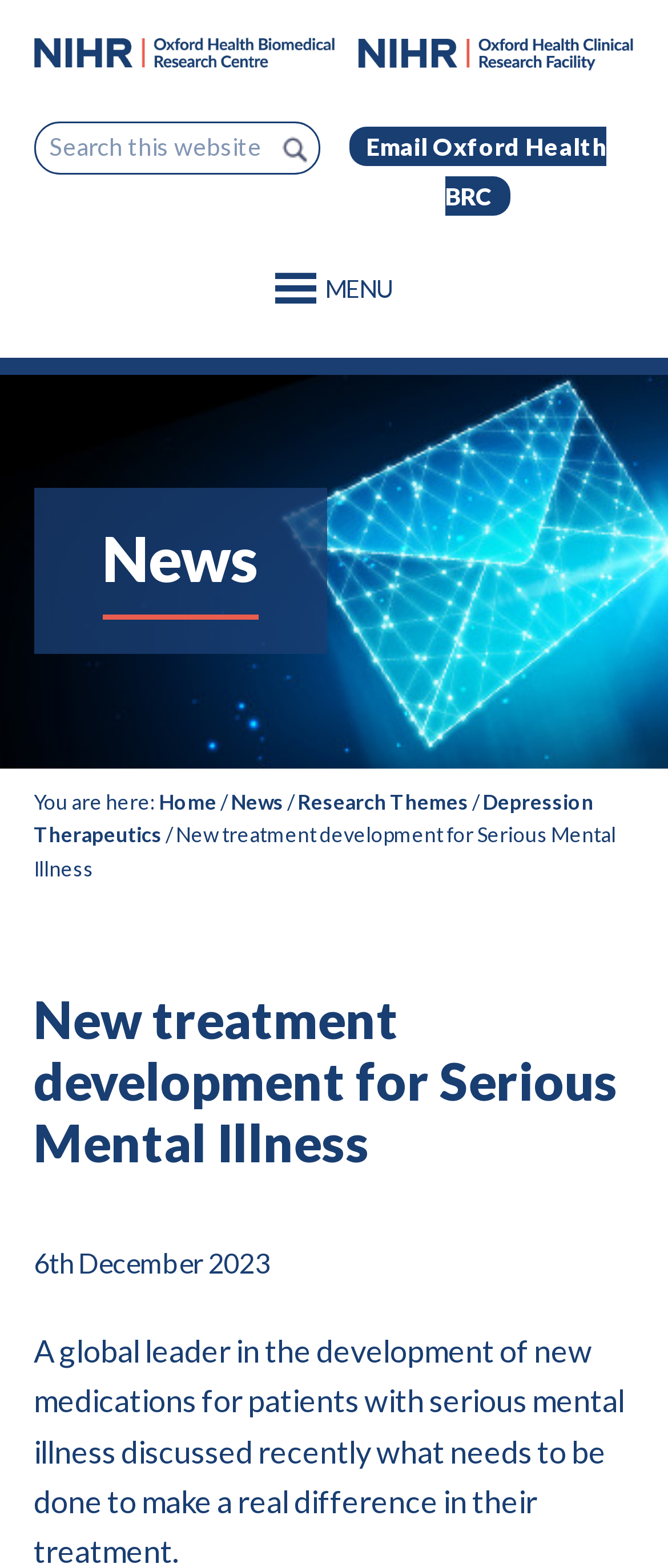Locate the bounding box coordinates of the clickable area needed to fulfill the instruction: "Search this website".

[0.05, 0.076, 0.479, 0.111]